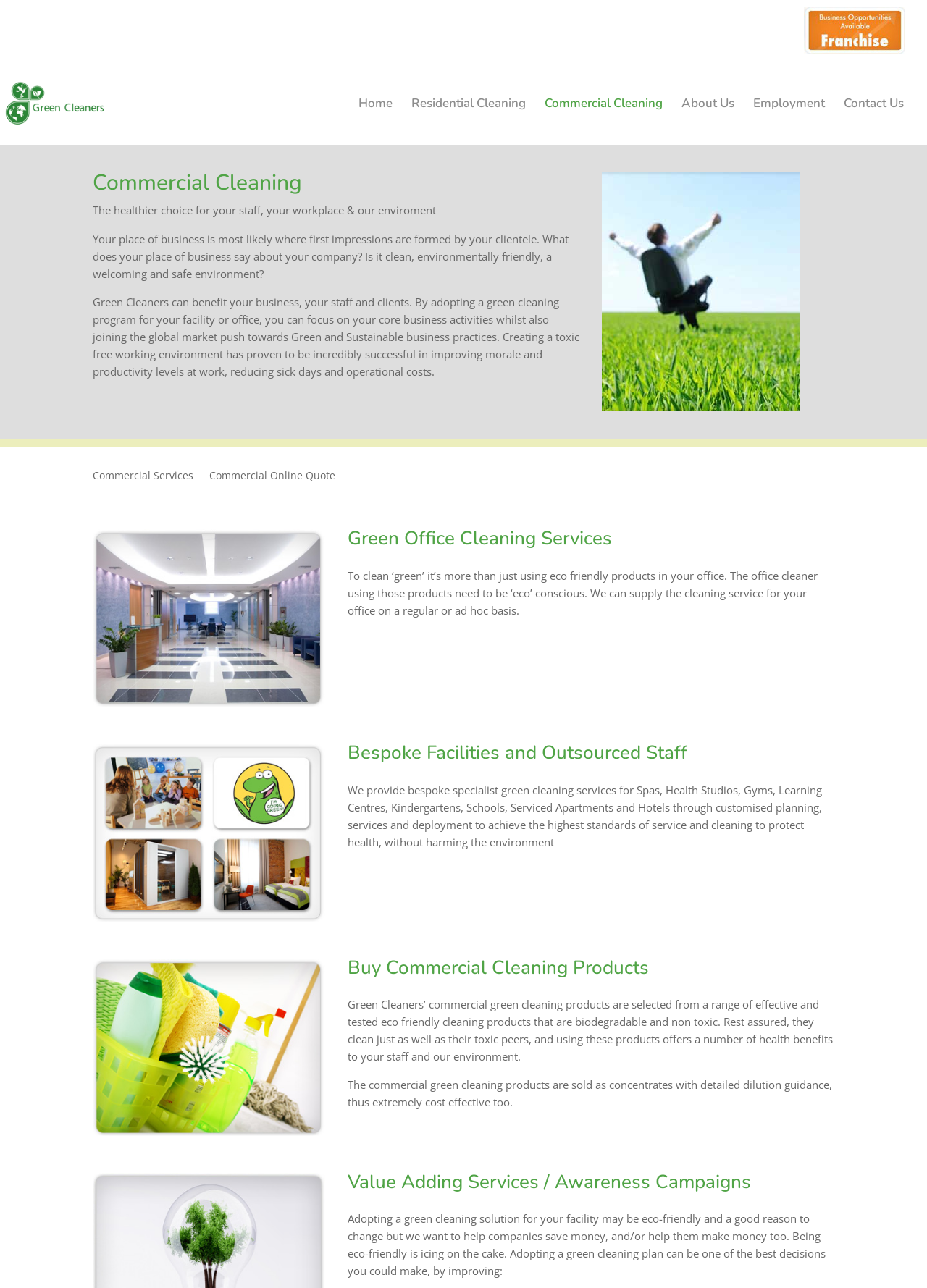Using the element description alt="Green Cleaners Adelaide", predict the bounding box coordinates for the UI element. Provide the coordinates in (top-left x, top-left y, bottom-right x, bottom-right y) format with values ranging from 0 to 1.

[0.027, 0.074, 0.23, 0.085]